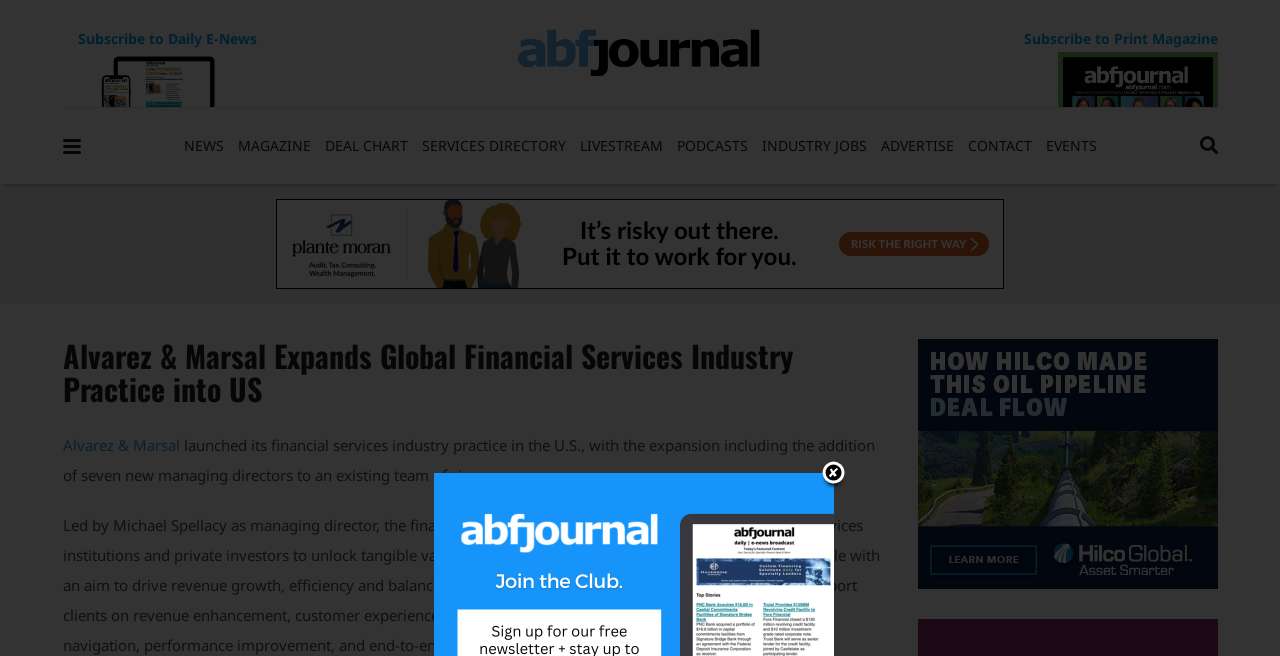Show me the bounding box coordinates of the clickable region to achieve the task as per the instruction: "Visit ABFJournal homepage".

[0.402, 0.026, 0.598, 0.107]